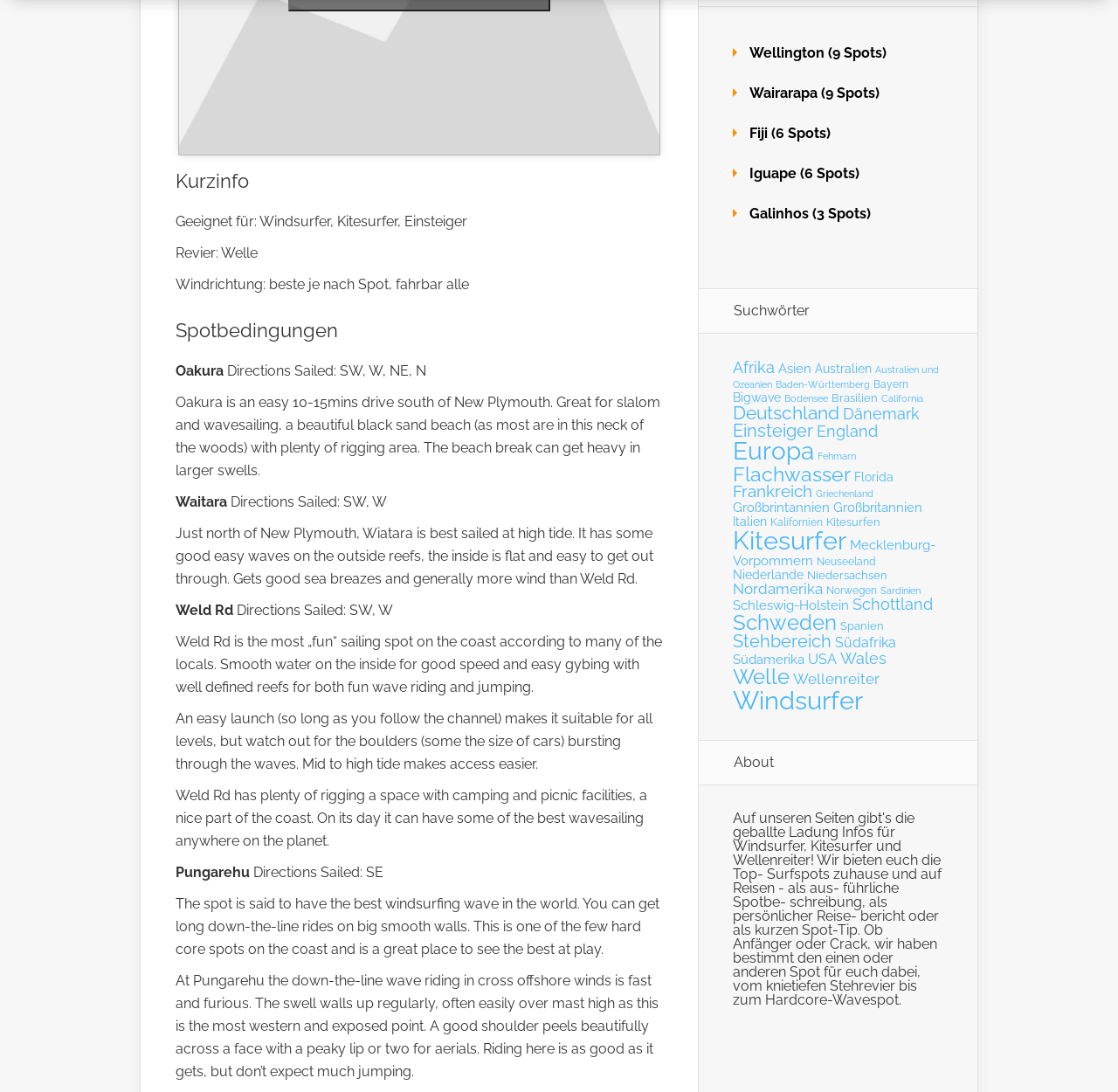Respond concisely with one word or phrase to the following query:
What is the purpose of the webpage?

Spot guide